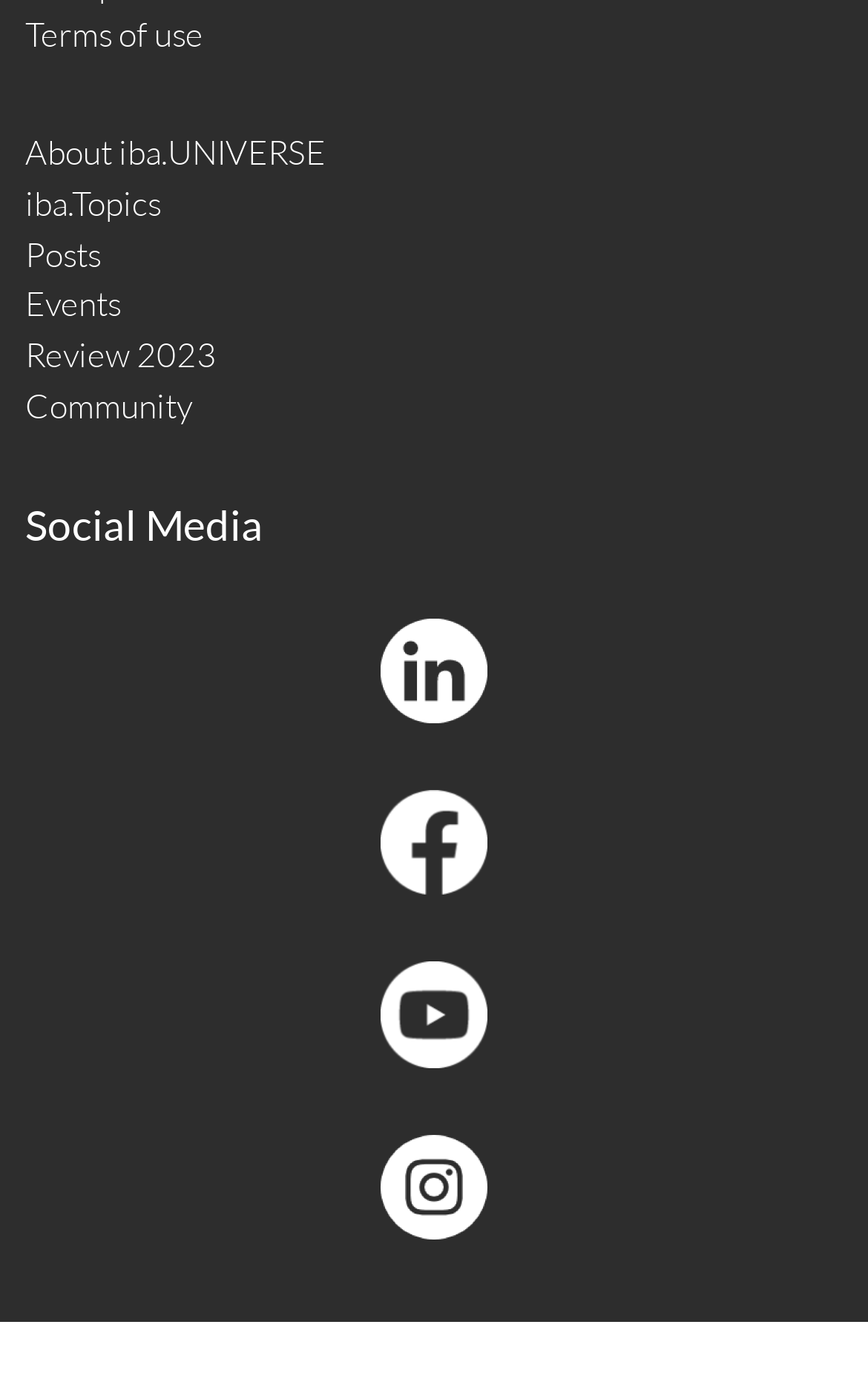What is the purpose of the button on the top right?
Please respond to the question with a detailed and well-explained answer.

The button on the top right has an OCR text ' Write message', indicating that it is used to write a message, likely for communication or feedback purposes.